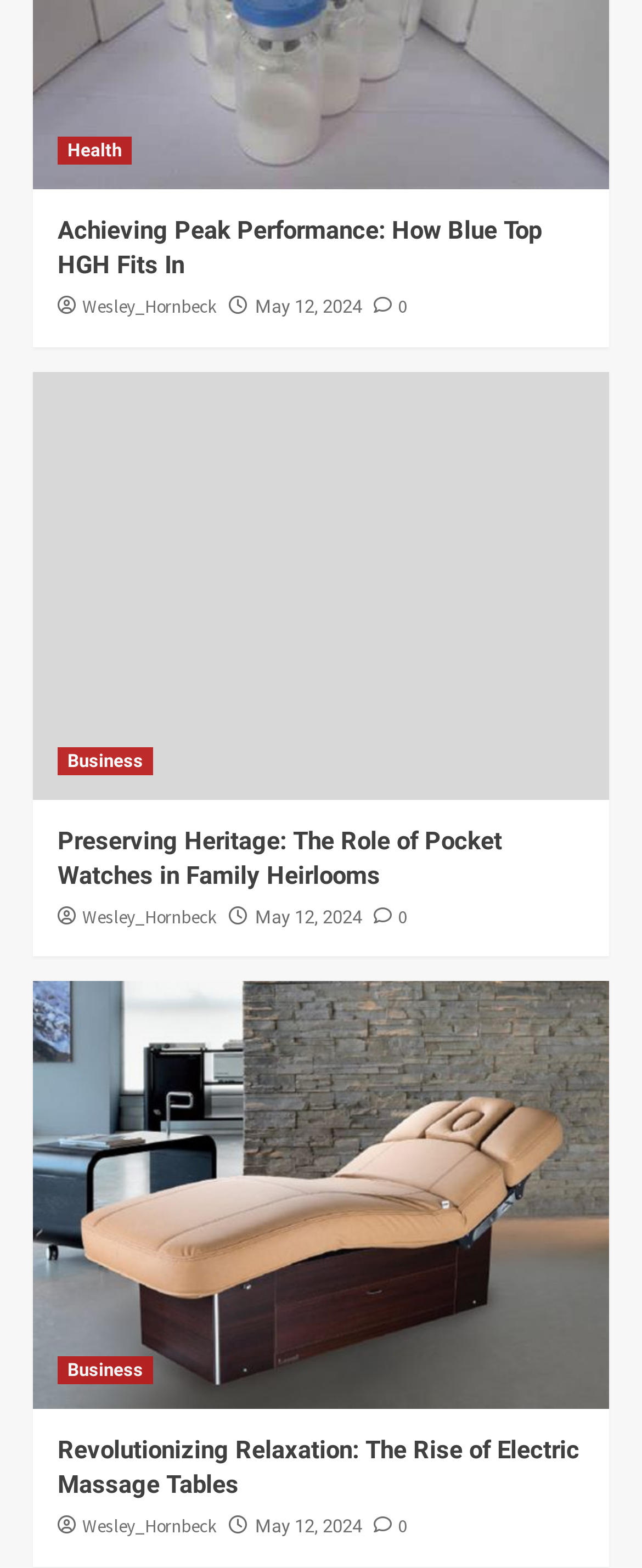Respond to the question below with a single word or phrase:
How many articles are on this webpage?

3